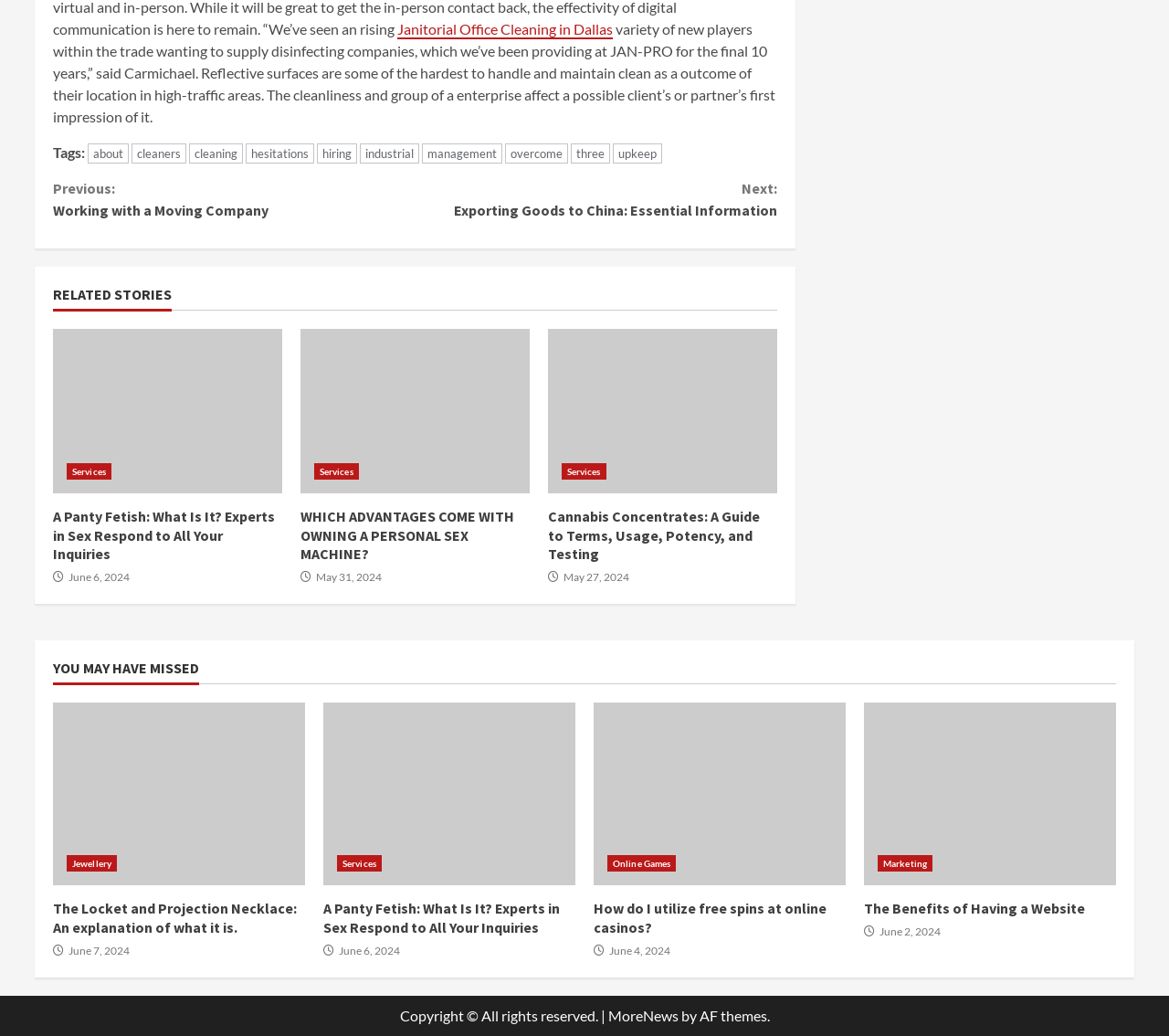Locate the bounding box coordinates of the element to click to perform the following action: 'Read 'Continue Reading''. The coordinates should be given as four float values between 0 and 1, in the form of [left, top, right, bottom].

[0.045, 0.162, 0.665, 0.222]